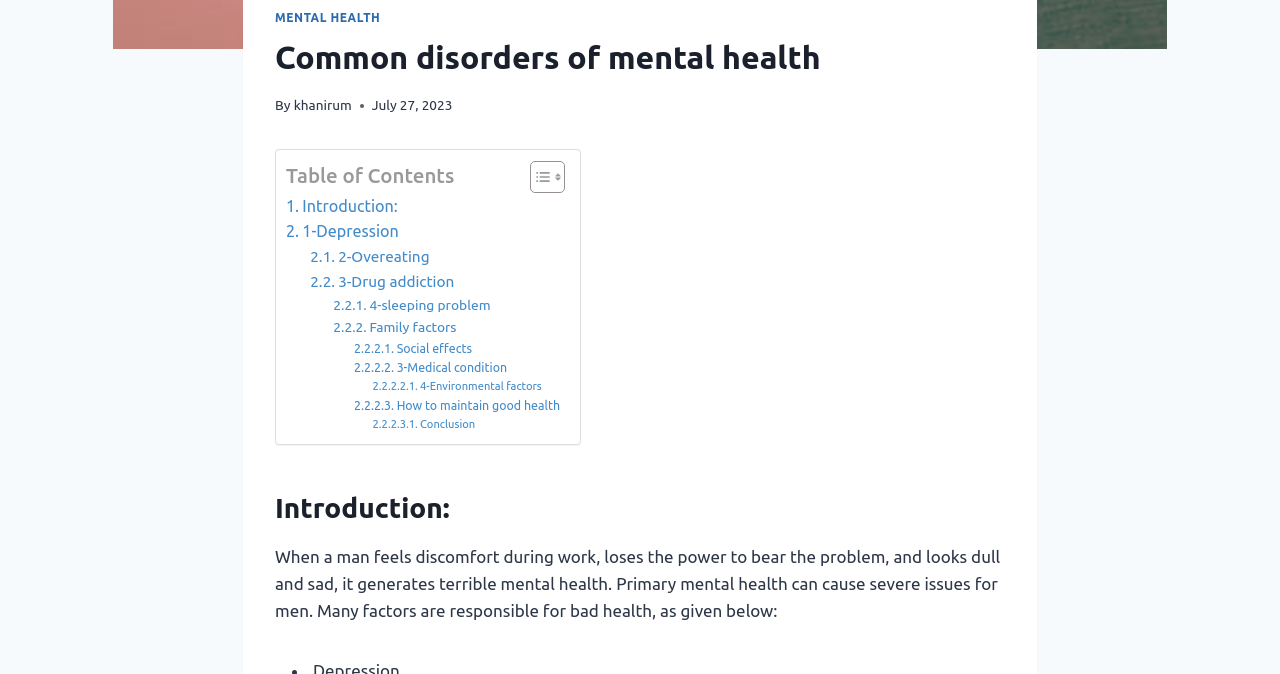Identify the bounding box of the HTML element described as: "khanirum".

[0.229, 0.144, 0.275, 0.167]